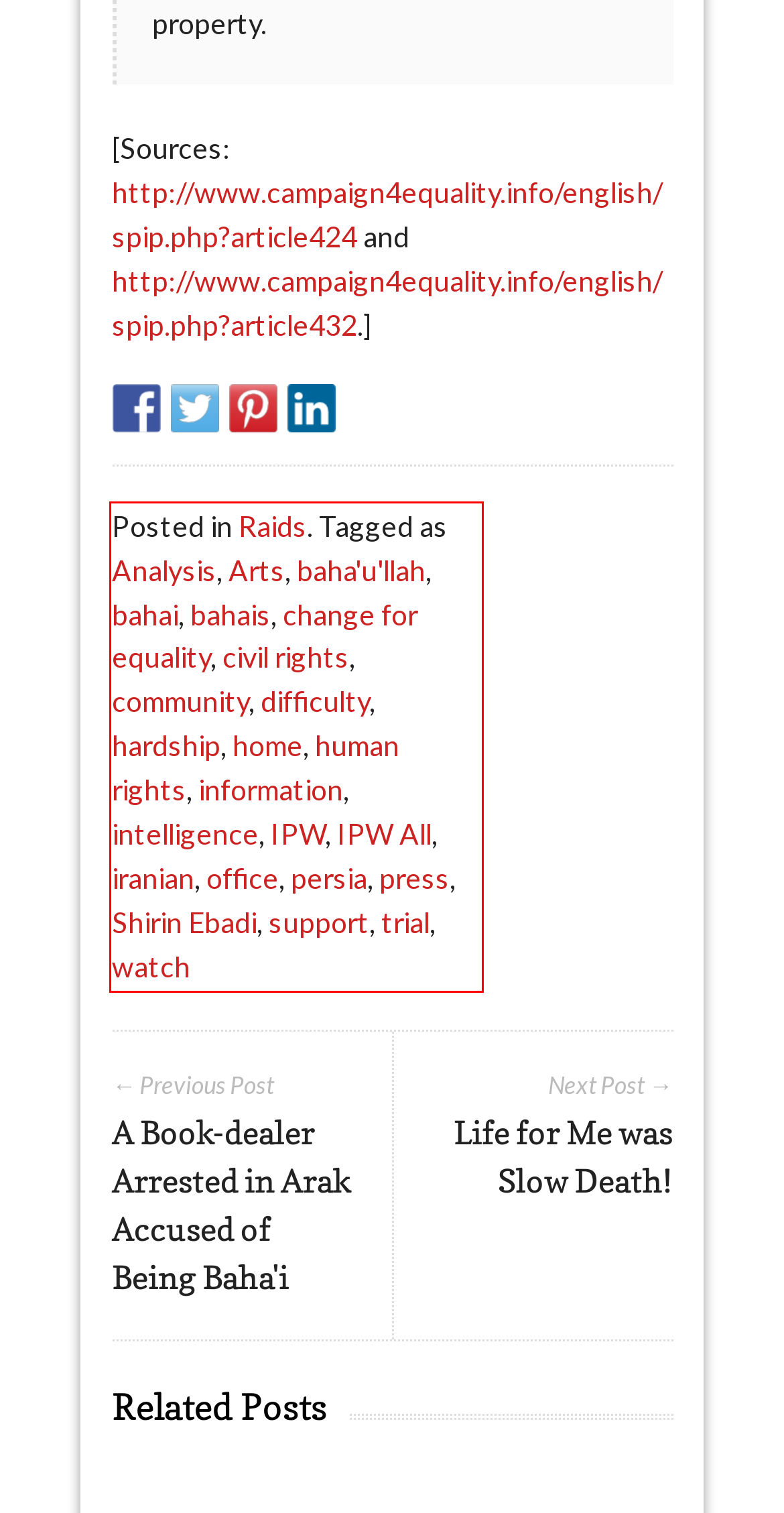Please identify and extract the text content from the UI element encased in a red bounding box on the provided webpage screenshot.

Posted in Raids. Tagged as Analysis, Arts, baha'u'llah, bahai, bahais, change for equality, civil rights, community, difficulty, hardship, home, human rights, information, intelligence, IPW, IPW All, iranian, office, persia, press, Shirin Ebadi, support, trial, watch